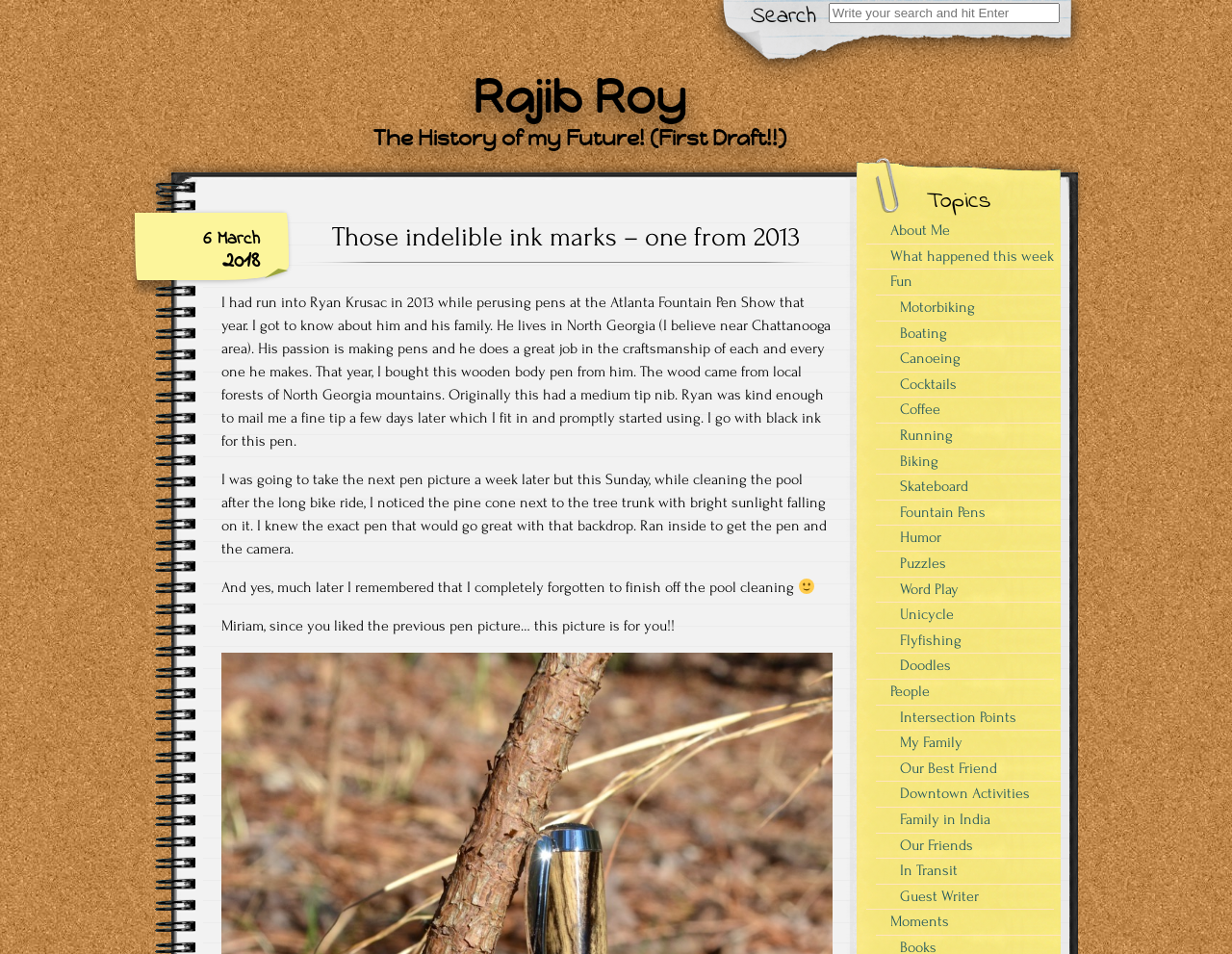Specify the bounding box coordinates of the area that needs to be clicked to achieve the following instruction: "Search for something".

[0.672, 0.003, 0.86, 0.024]